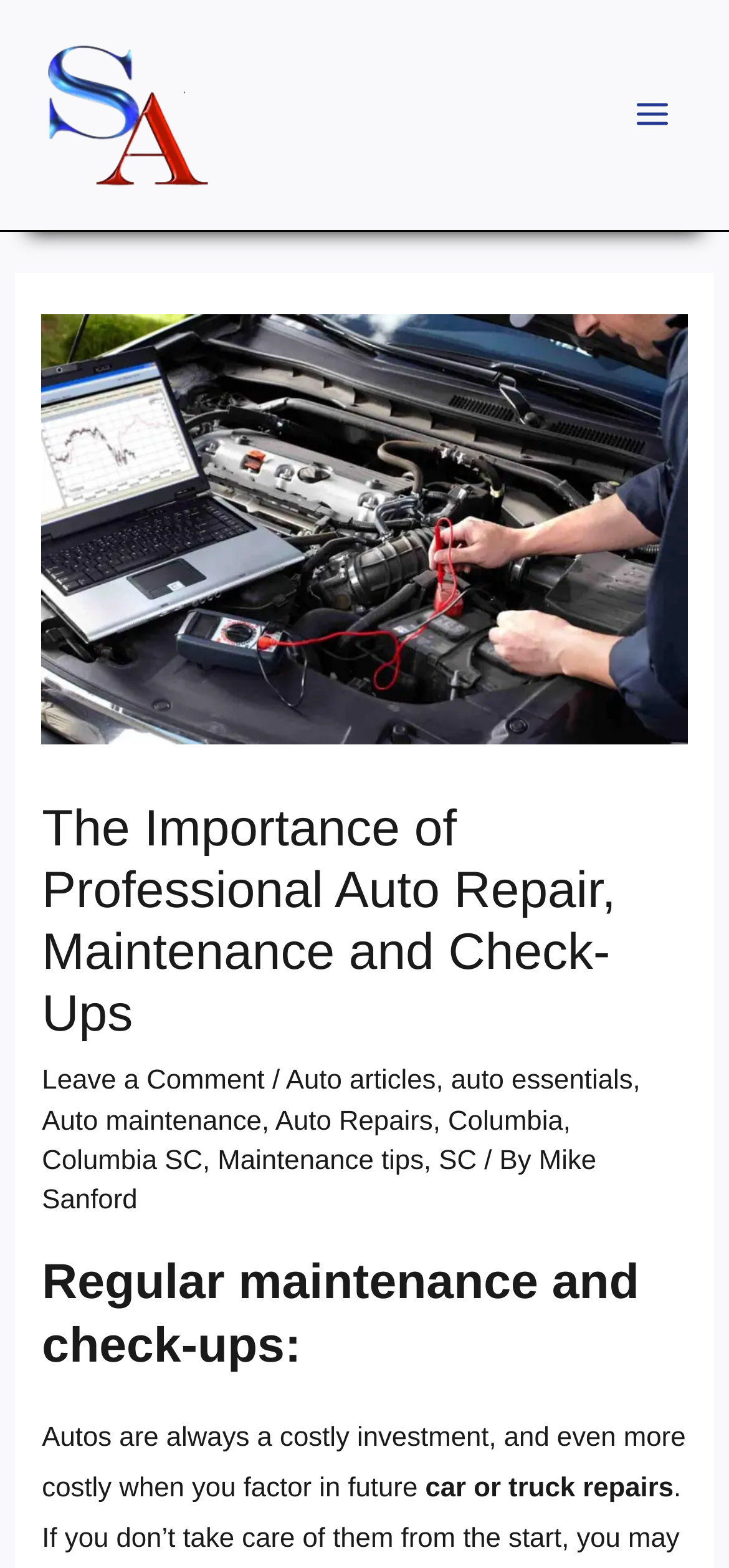Pinpoint the bounding box coordinates of the area that must be clicked to complete this instruction: "search for a car mechanic near me".

[0.051, 0.064, 0.3, 0.083]